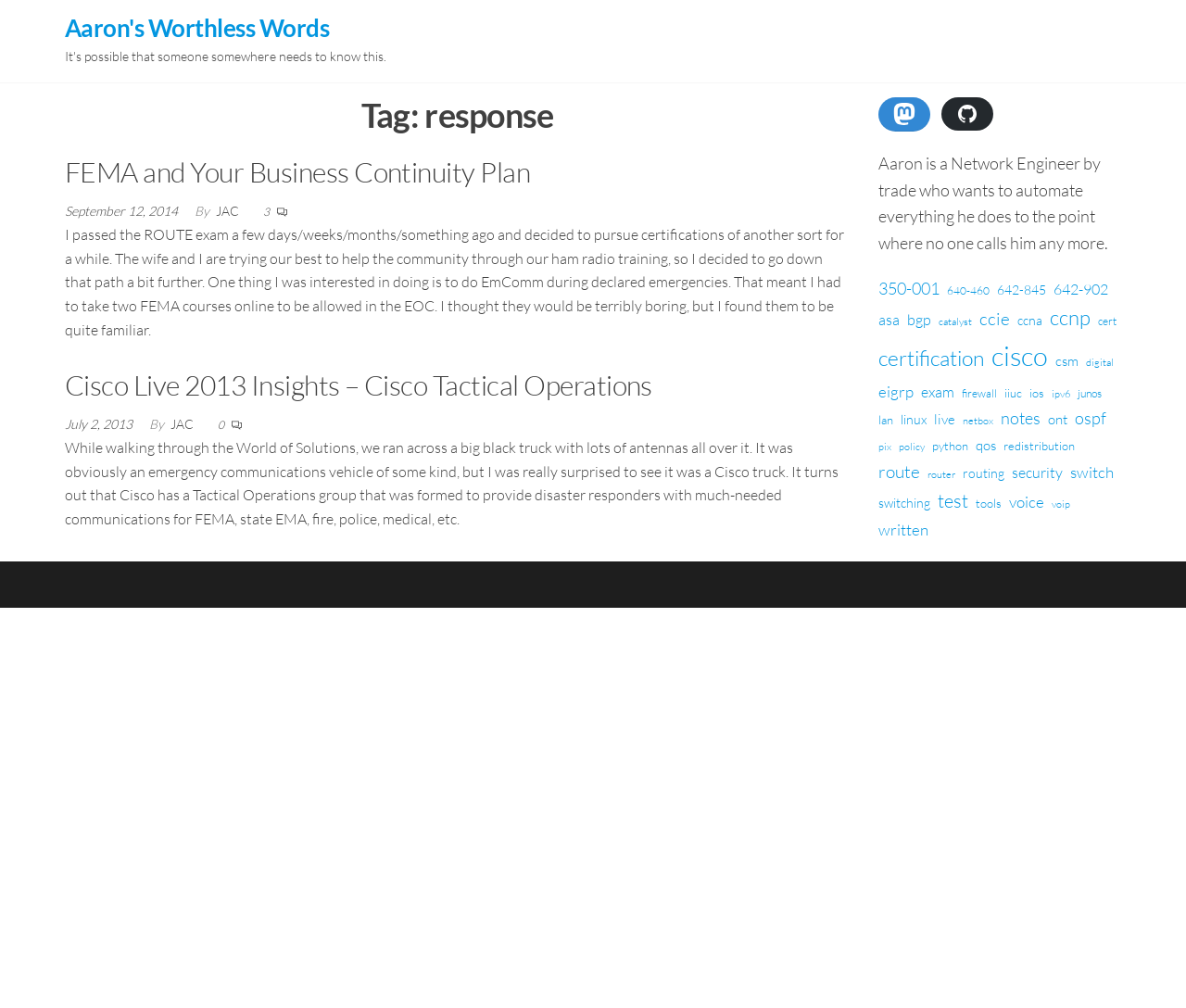Explain in detail what is displayed on the webpage.

The webpage is a blog titled "response – Aaron's Worthless Words". At the top, there is a link to the blog title. Below the title, there is a main section that takes up most of the page. This section is divided into two articles. 

The first article has a heading "FEMA and Your Business Continuity Plan" and is dated September 12, 2014. It includes a link to the article title, the author's name "JAC", and a brief description of the article. The article text discusses the author's experience with FEMA courses and their interest in emergency communications.

The second article has a heading "Cisco Live 2013 Insights – Cisco Tactical Operations" and is dated July 2, 2013. It also includes a link to the article title, the author's name "JAC", and a brief description of the article. The article text describes the author's encounter with a Cisco truck at an event and their interest in Cisco's Tactical Operations group.

To the right of the main section, there is a complementary section that takes up about a quarter of the page. This section includes links to the author's social media profiles, a brief bio, and a list of 30 links to various topics related to networking and technology, such as Cisco certifications, routing protocols, and network devices.